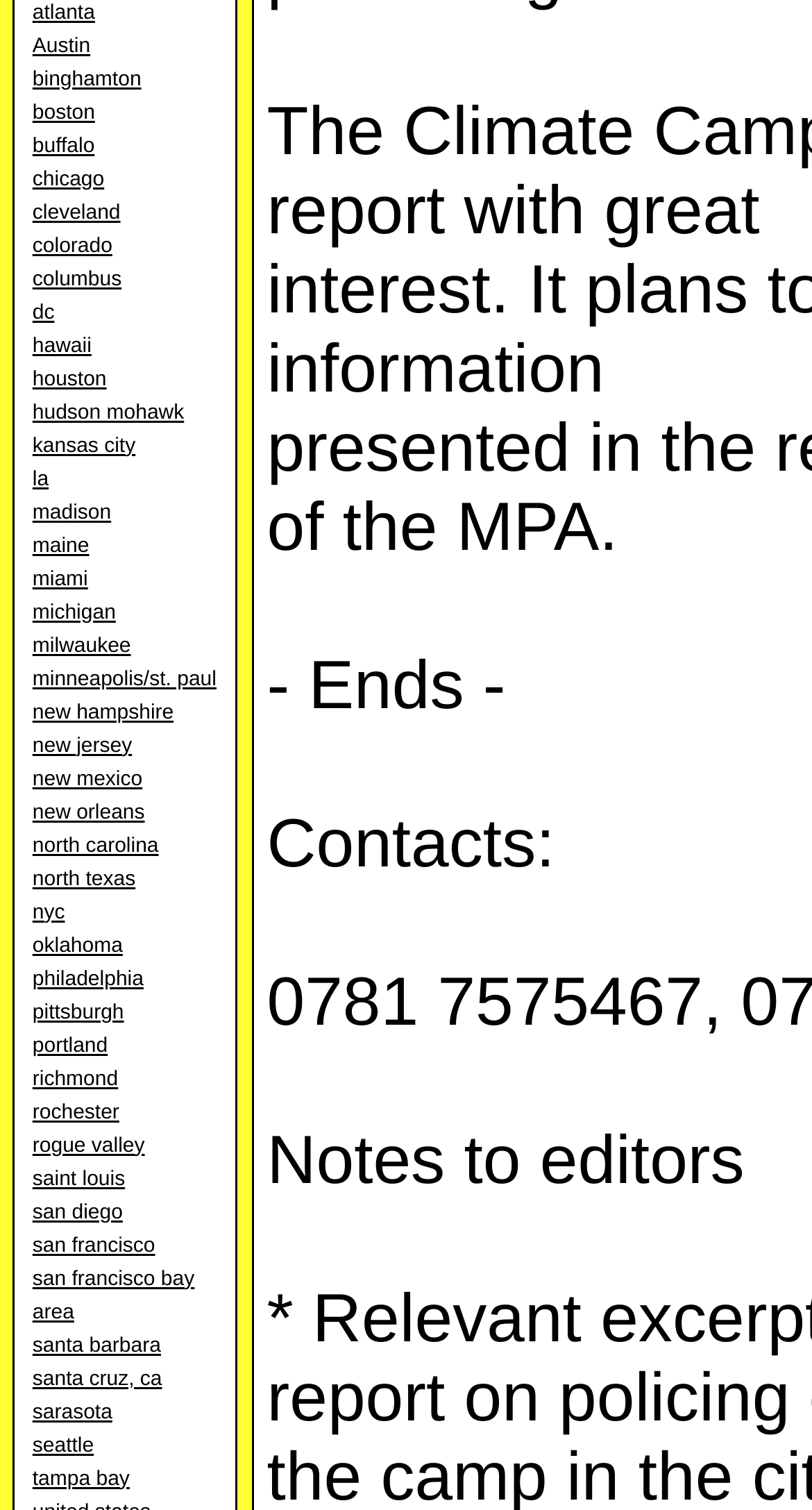Determine the bounding box of the UI component based on this description: "san diego". The bounding box coordinates should be four float values between 0 and 1, i.e., [left, top, right, bottom].

[0.04, 0.795, 0.151, 0.811]